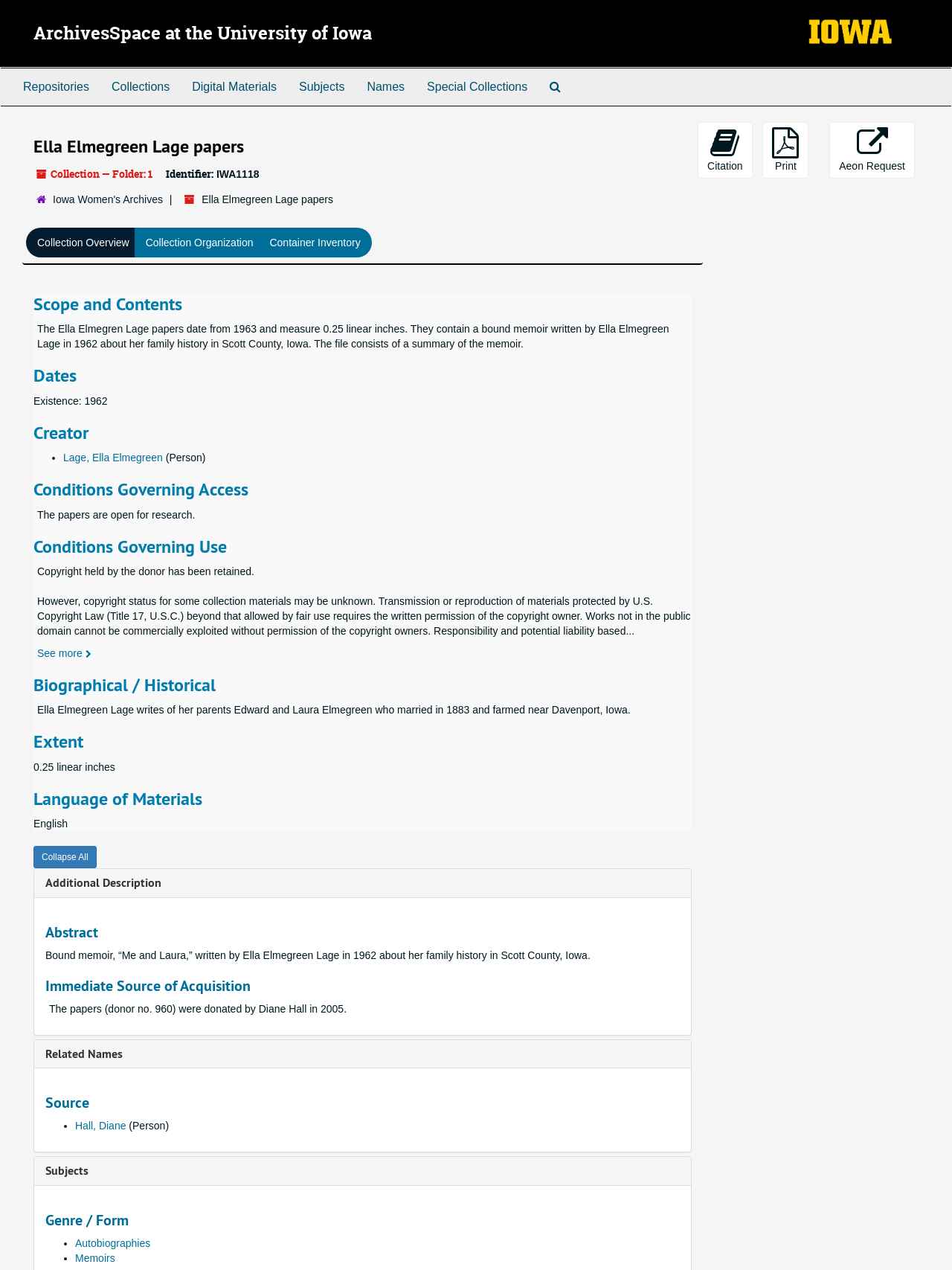Using the provided element description "Container Inventory", determine the bounding box coordinates of the UI element.

[0.271, 0.179, 0.39, 0.203]